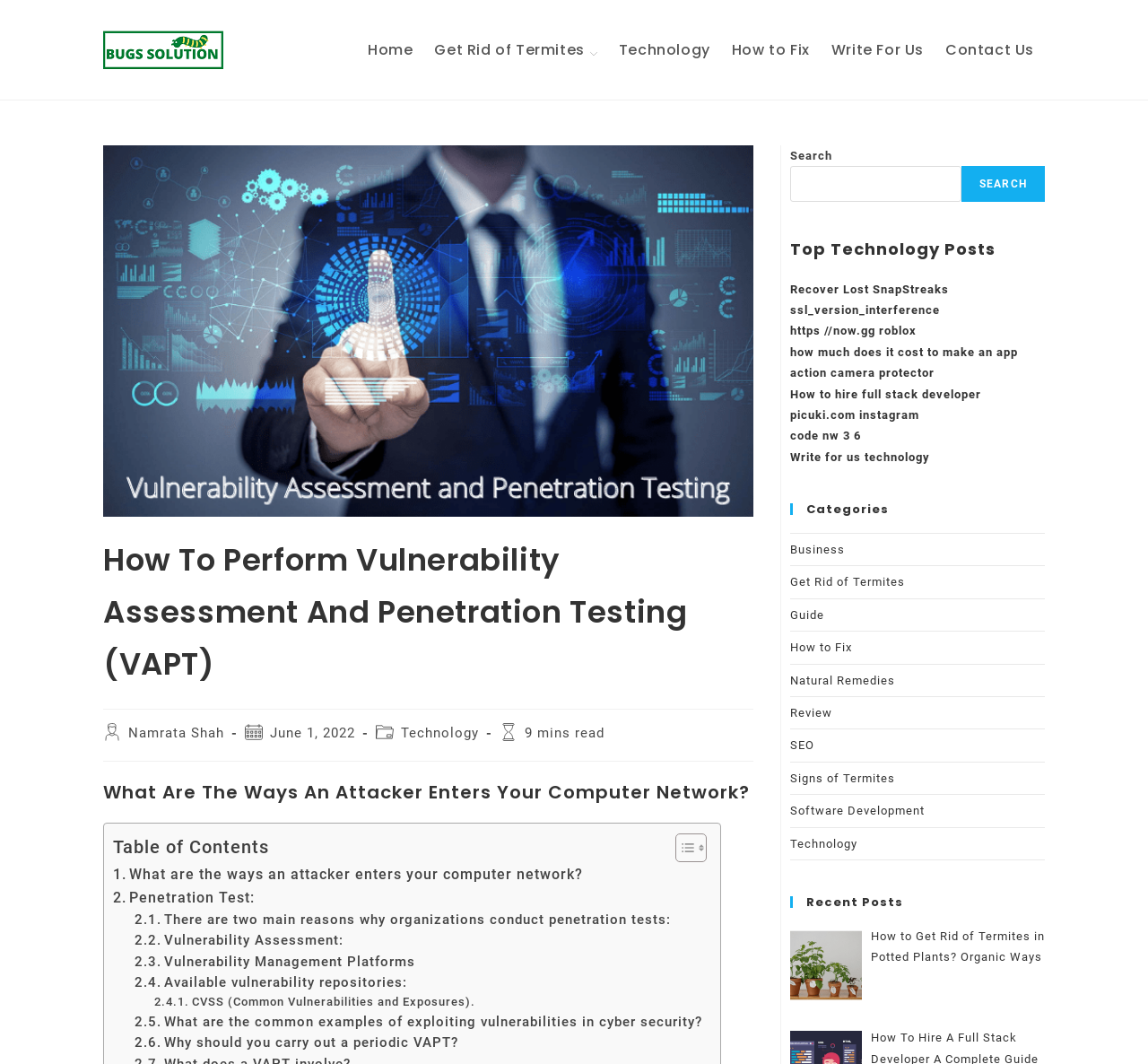Please determine the bounding box coordinates for the element with the description: "Available vulnerability repositories:".

[0.117, 0.914, 0.355, 0.933]